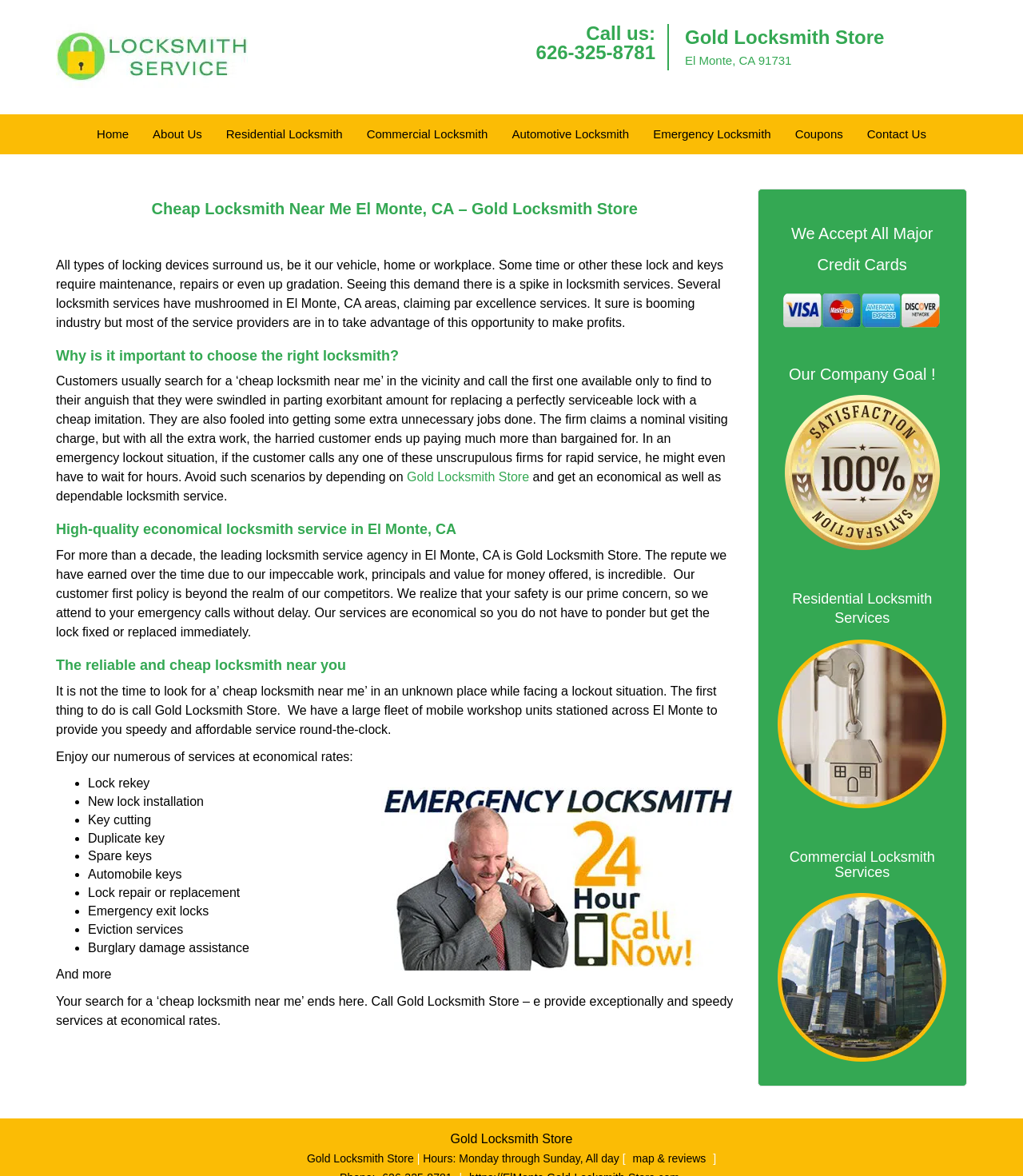Predict the bounding box coordinates of the area that should be clicked to accomplish the following instruction: "Click the 'Home' link". The bounding box coordinates should consist of four float numbers between 0 and 1, i.e., [left, top, right, bottom].

[0.083, 0.097, 0.138, 0.131]